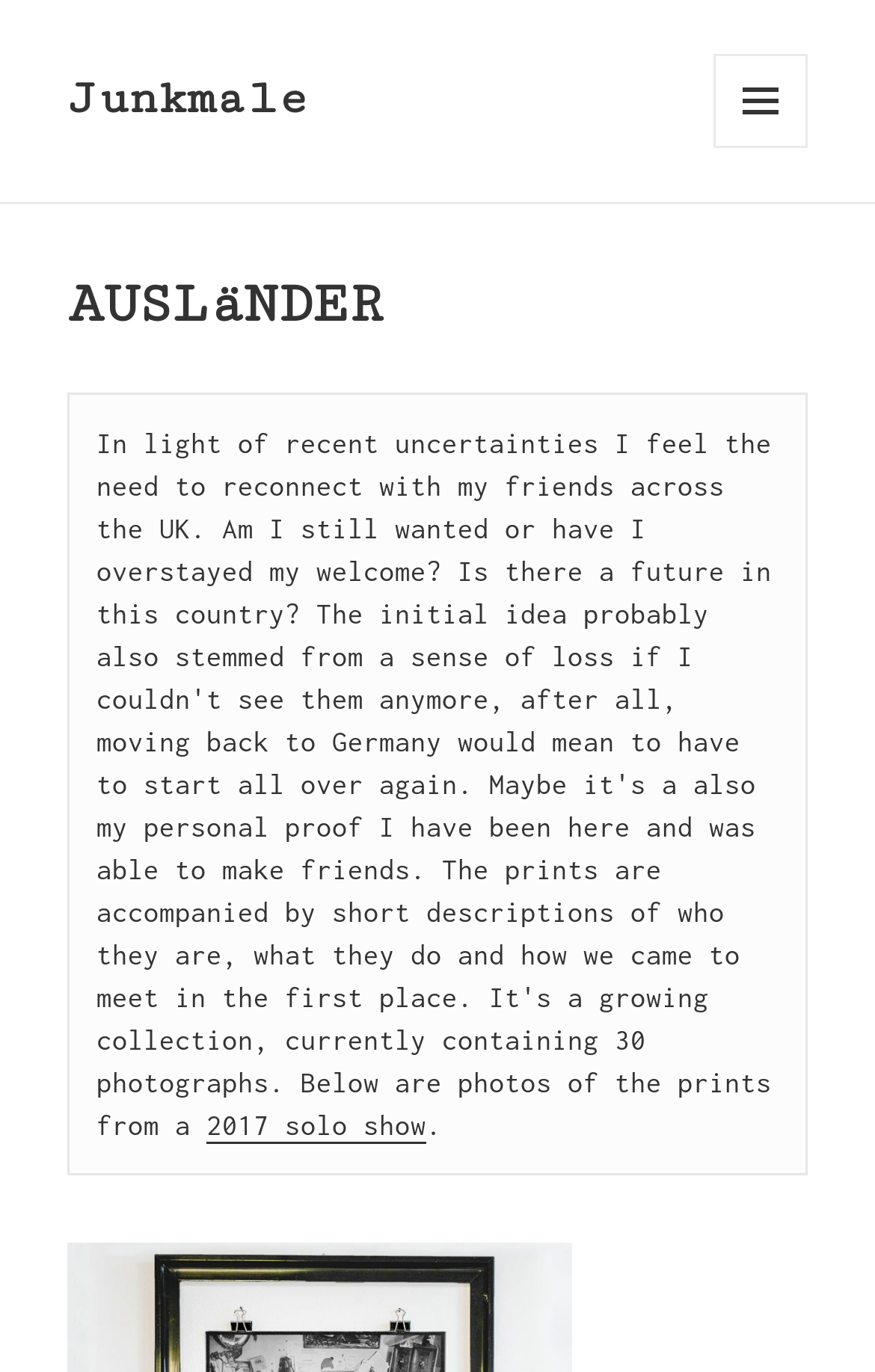Describe the entire webpage, focusing on both content and design.

The webpage is titled "AUSLäNDER – Junkmale" and has a prominent link with the same text "Junkmale" located near the top left corner of the page. 

On the top right corner, there is a button with an icon and the text "MENU AND WIDGETS" which, when expanded, reveals a header section. This header section contains a heading with the text "AUSLäNDER" positioned near the top center of the page.

Below the header, there is a paragraph of text that reads "In light of recent uncertainties I feel the need to reconnect with my friends across the UK". This text is located roughly in the top half of the page, slightly to the right of center.

Further down the page, there is a link with the text "2017 solo show" positioned near the bottom third of the page, slightly to the left of center. This link is followed by a short line of text containing only a period.